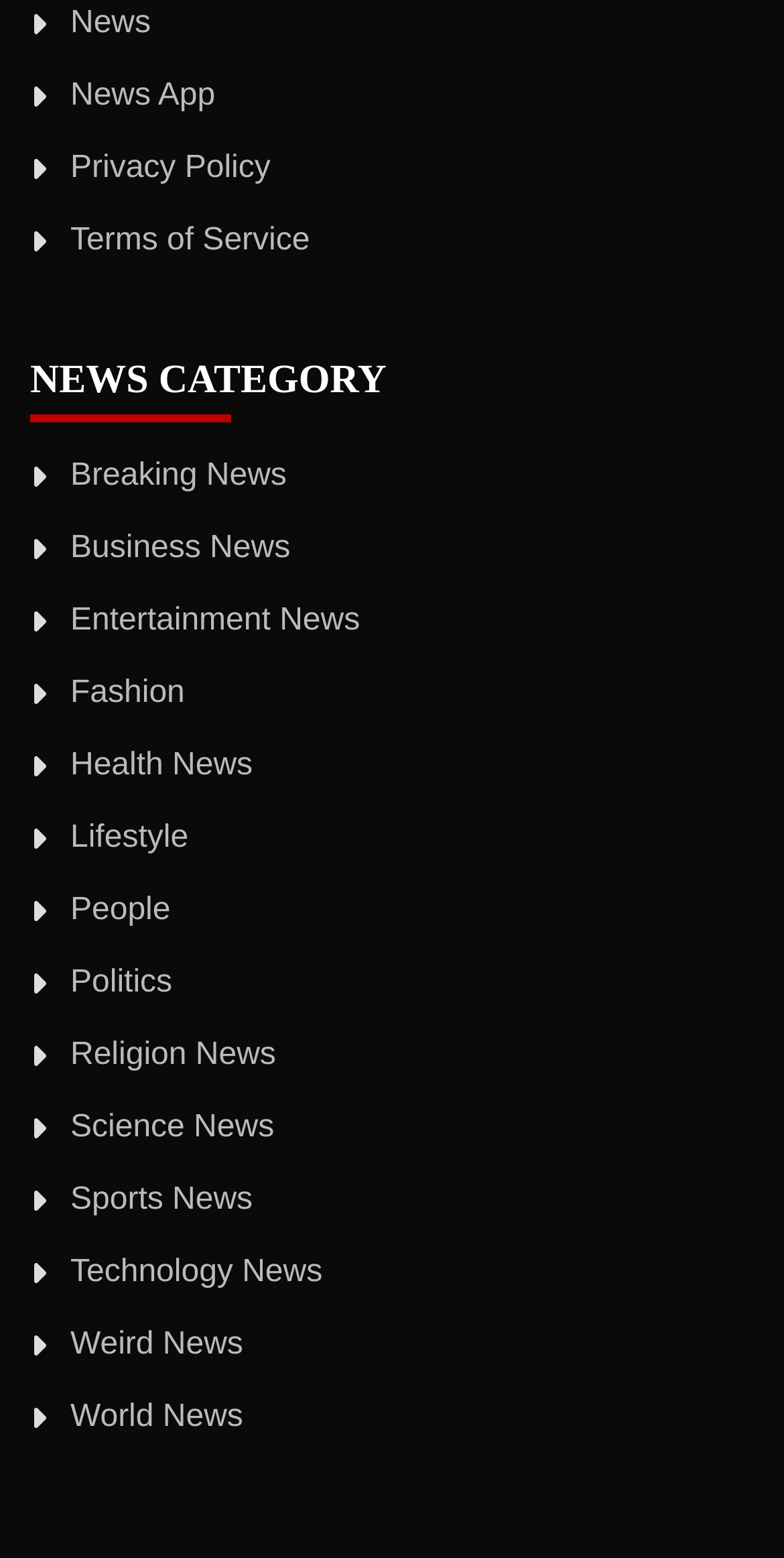What is the first news category listed? Refer to the image and provide a one-word or short phrase answer.

Breaking News